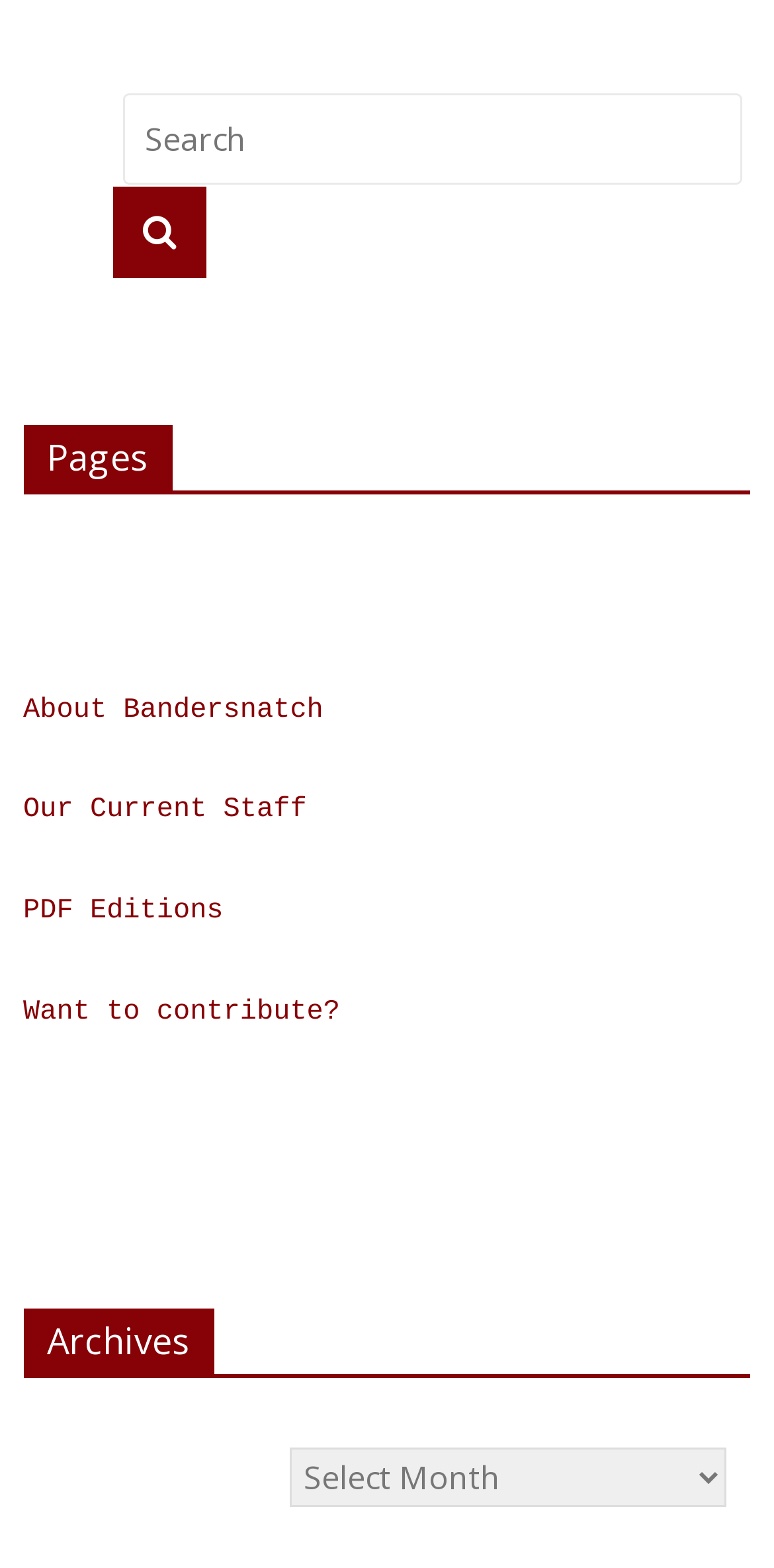What is the purpose of the textbox?
Look at the image and construct a detailed response to the question.

The textbox is labeled as 'Search' and is located next to a button with a magnifying glass icon, indicating that it is used for searching purposes.